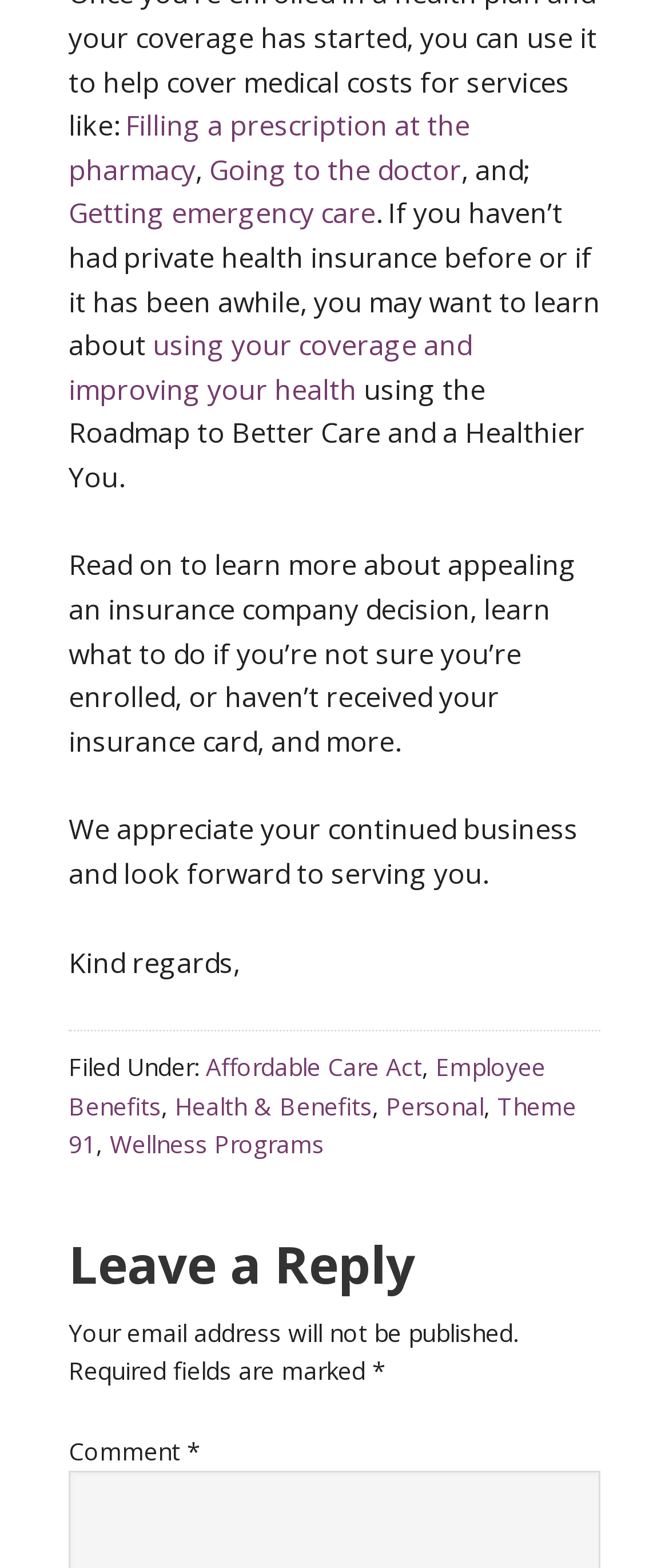Please answer the following question using a single word or phrase: 
What is the purpose of the Roadmap to Better Care and a Healthier You?

To improve health